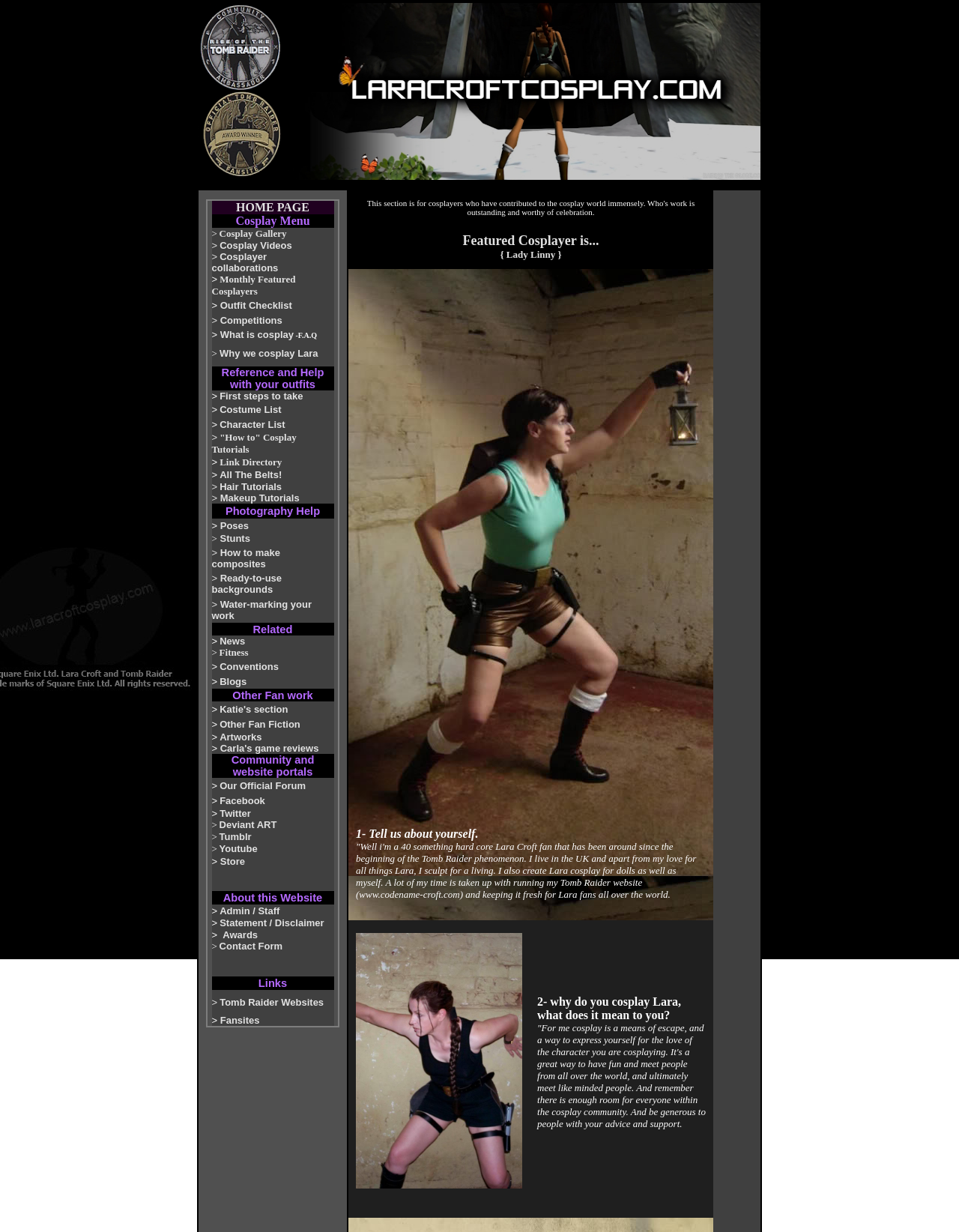Give a one-word or phrase response to the following question: What is the main topic of this website?

Lara Croft Cosplay